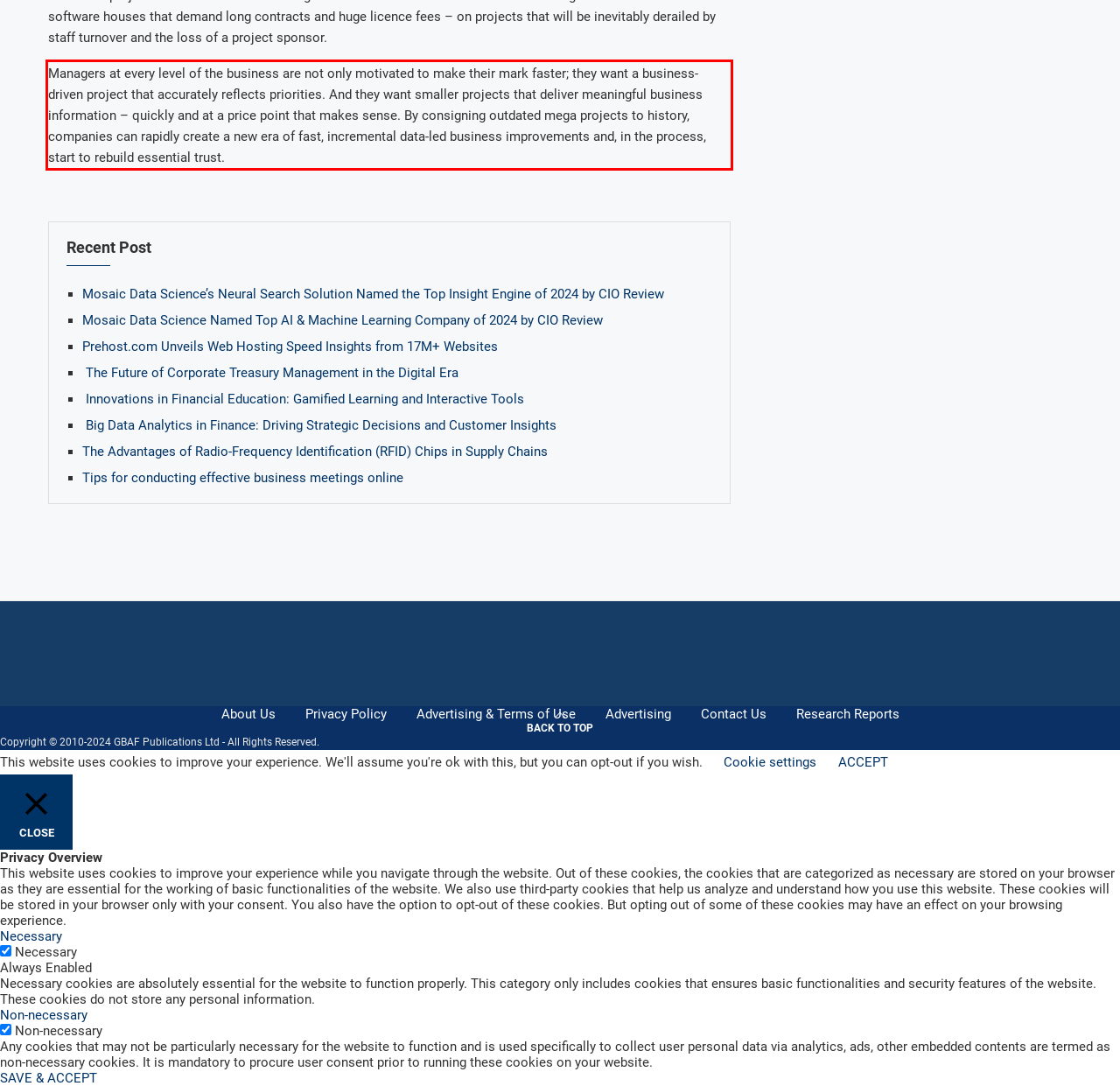Within the screenshot of a webpage, identify the red bounding box and perform OCR to capture the text content it contains.

Managers at every level of the business are not only motivated to make their mark faster; they want a business-driven project that accurately reflects priorities. And they want smaller projects that deliver meaningful business information – quickly and at a price point that makes sense. By consigning outdated mega projects to history, companies can rapidly create a new era of fast, incremental data-led business improvements and, in the process, start to rebuild essential trust.